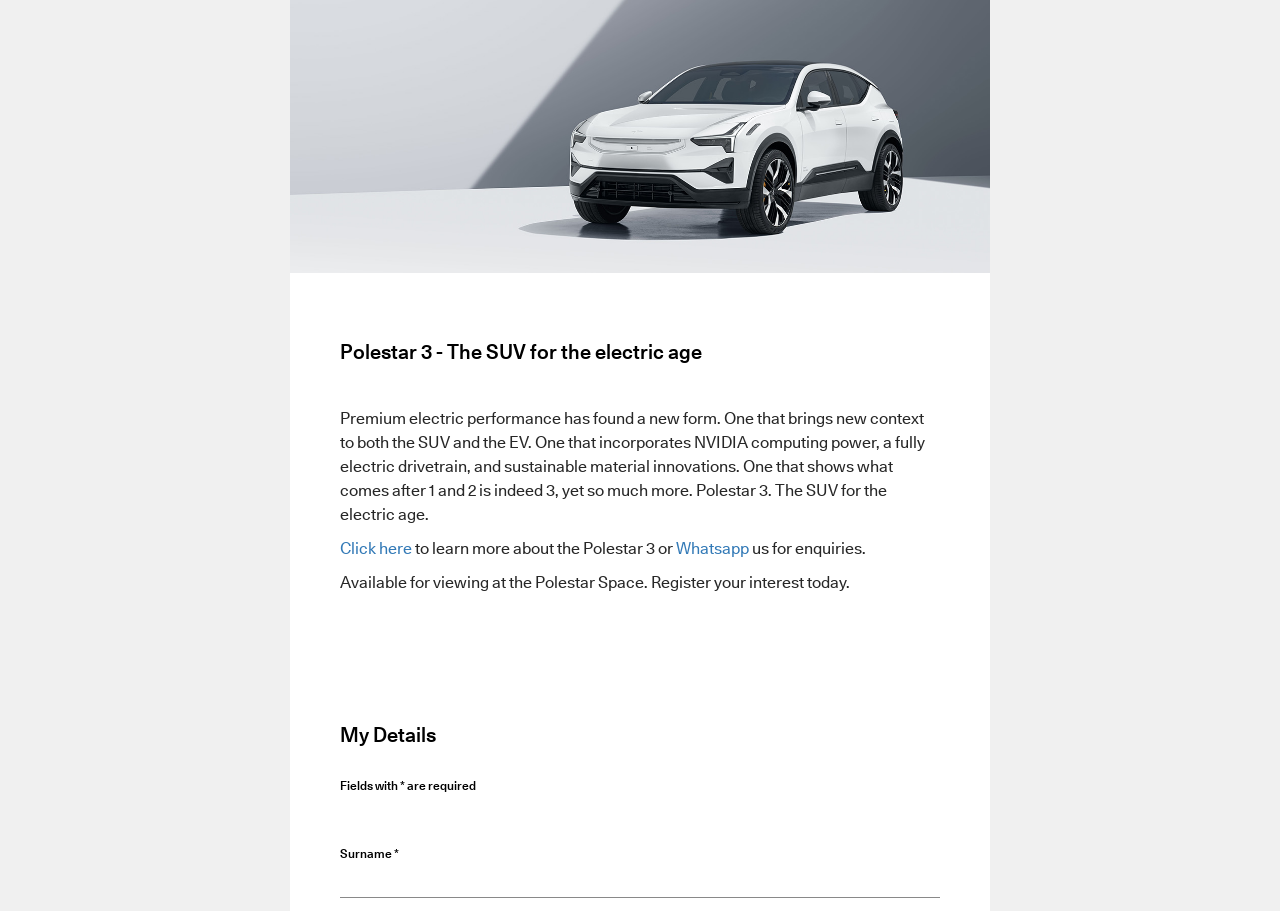Where can the Polestar 3 be viewed?
Could you answer the question in a detailed manner, providing as much information as possible?

The webpage states that the Polestar 3 is 'Available for viewing at the Polestar Space', indicating that the vehicle can be viewed at a physical location called the Polestar Space.